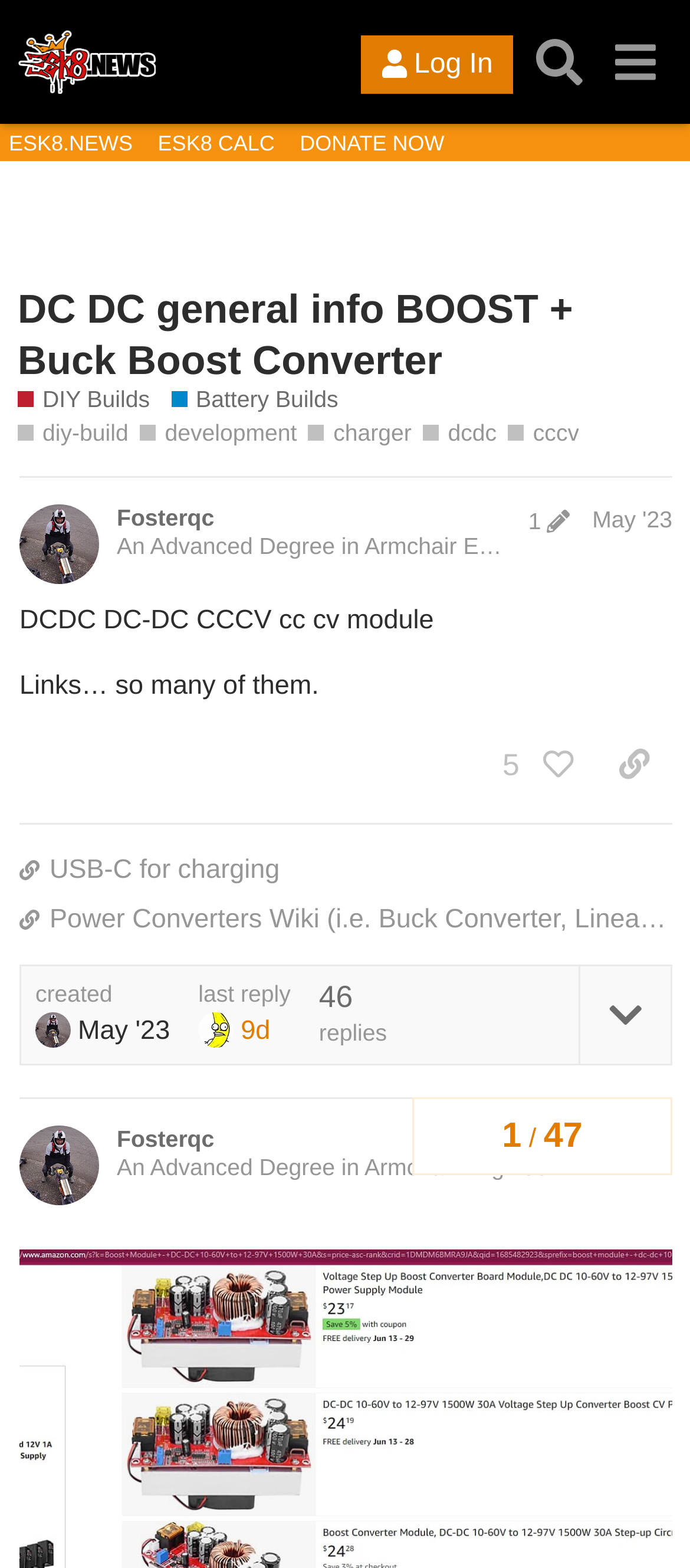Please identify the bounding box coordinates for the region that you need to click to follow this instruction: "Read the post by Fosterqc".

[0.028, 0.304, 0.974, 0.7]